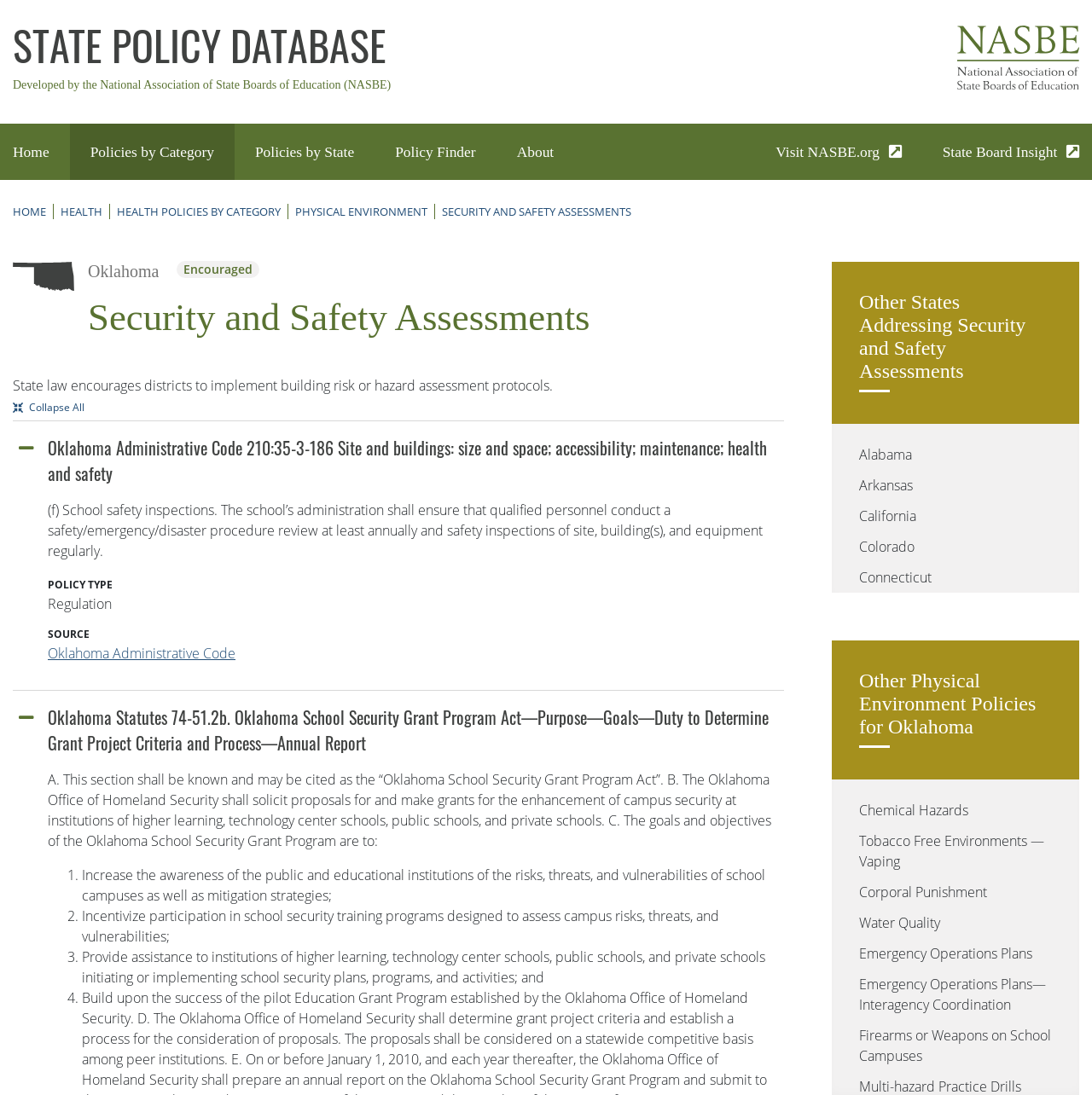Please identify the bounding box coordinates of the element's region that needs to be clicked to fulfill the following instruction: "Read about Oklahoma Administrative Code 210:35-3-186". The bounding box coordinates should consist of four float numbers between 0 and 1, i.e., [left, top, right, bottom].

[0.044, 0.385, 0.718, 0.456]